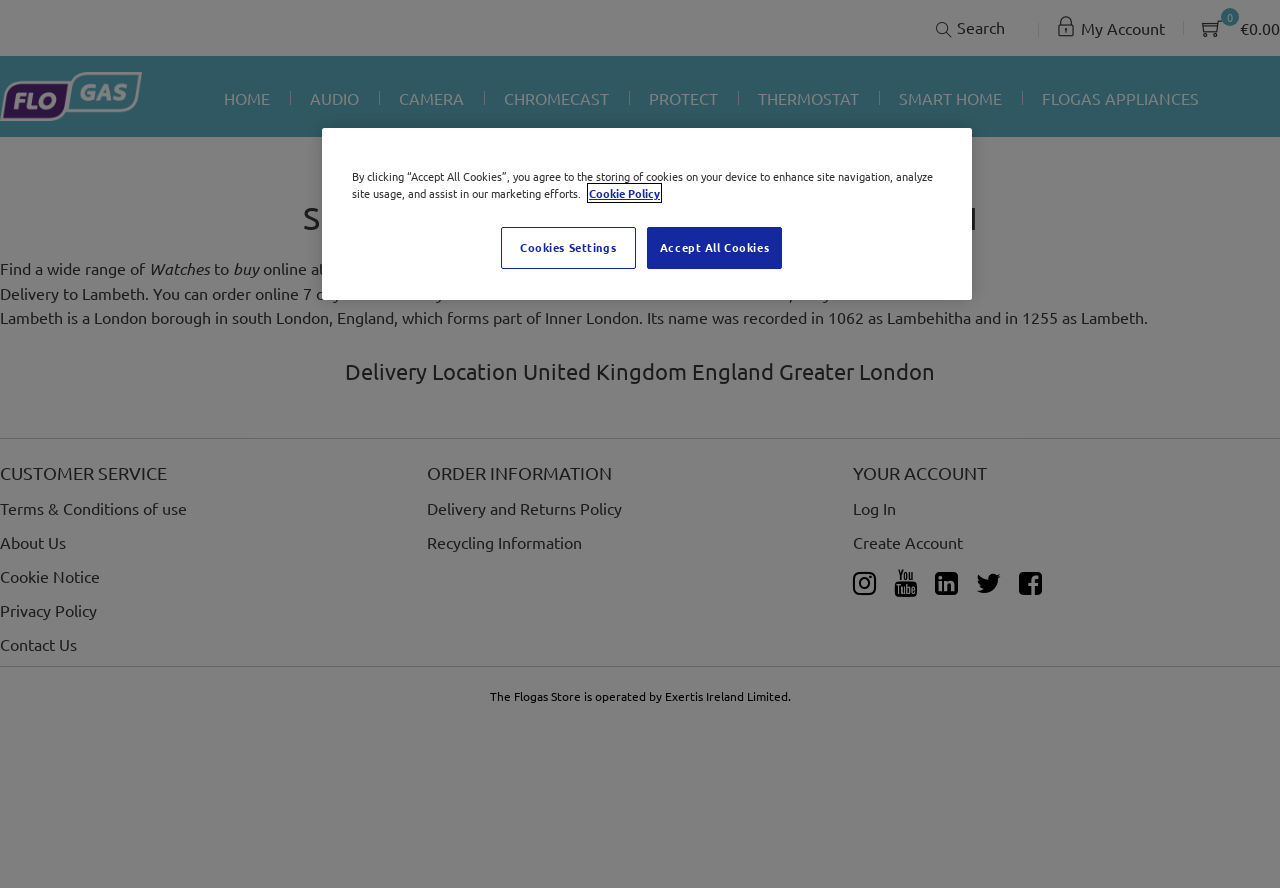Give a concise answer of one word or phrase to the question: 
What is the delivery location mentioned on the webpage?

Lambeth